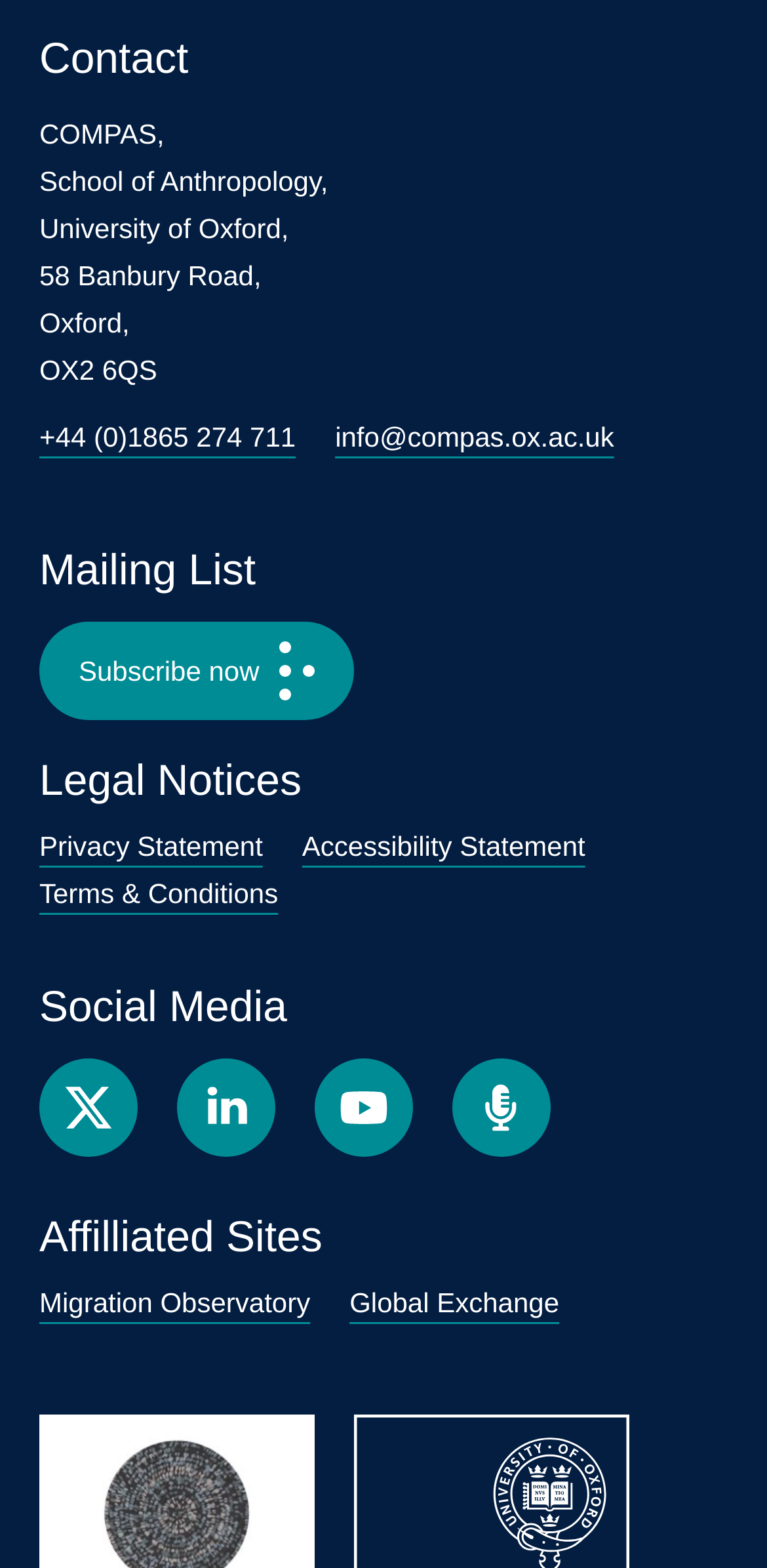Respond to the following question using a concise word or phrase: 
How many social media links are available?

4